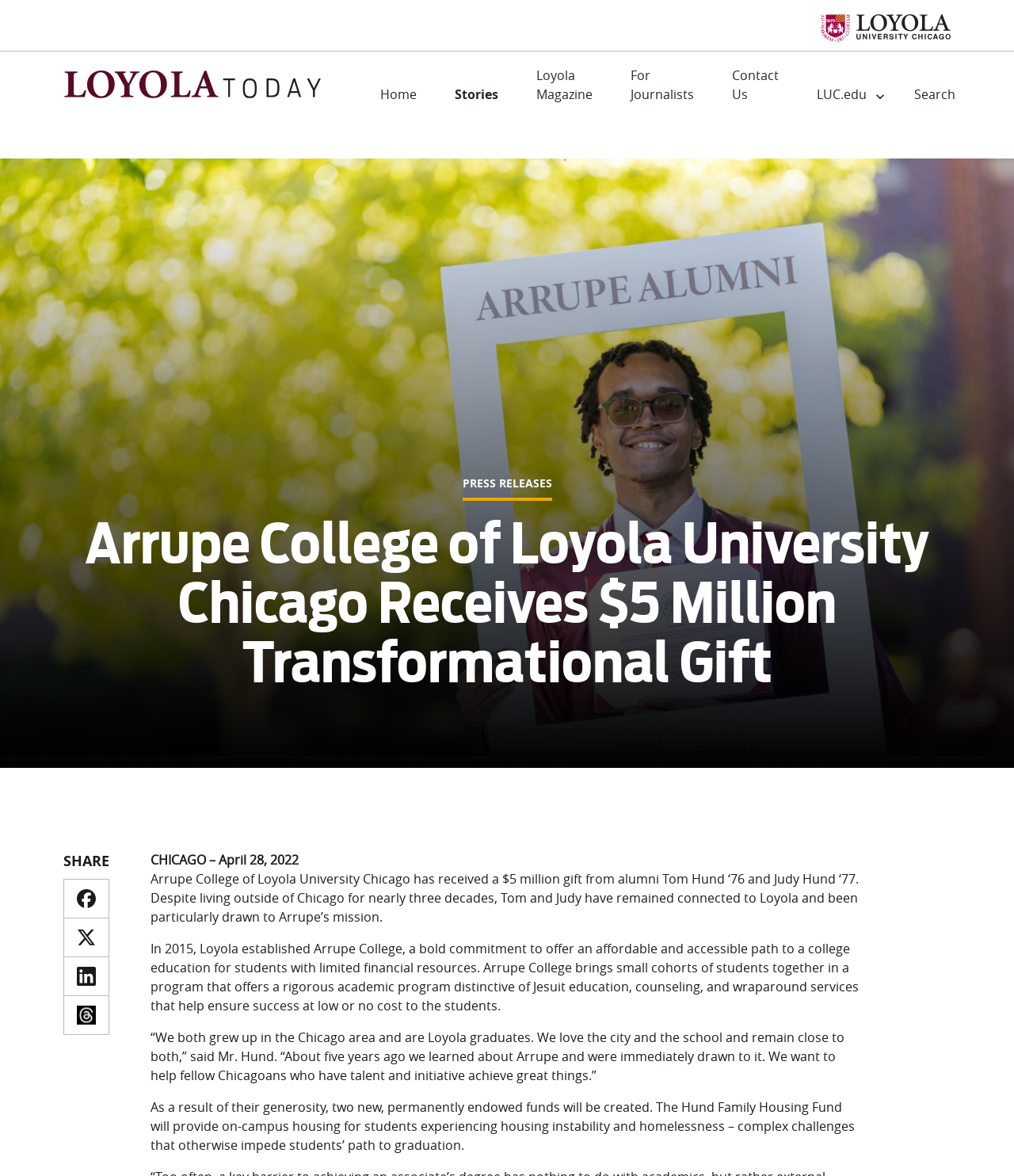Who are the alumni that gave the gift?
Could you please answer the question thoroughly and with as much detail as possible?

I found the answer by reading the text on the webpage, which states that Arrupe College received a $5 million gift from alumni Tom Hund '76 and Judy Hund '77. This indicates that Tom Hund and Judy Hund are the alumni who gave the gift.